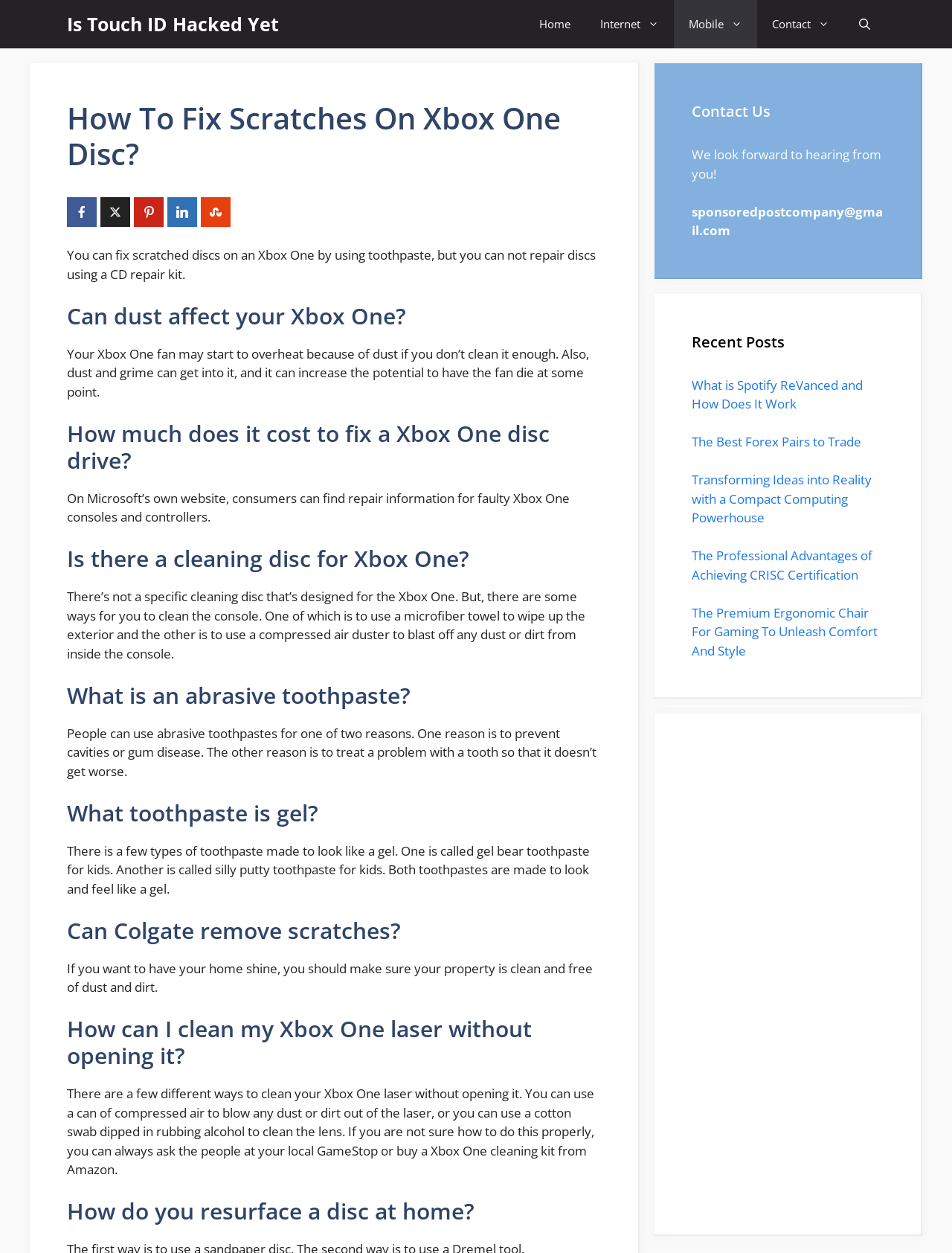By analyzing the image, answer the following question with a detailed response: Can dust affect the Xbox One fan?

According to the webpage, dust and grime can get into the Xbox One, and it can increase the potential to have the fan die at some point. Therefore, it is necessary to clean the Xbox One regularly to prevent dust from affecting the fan.